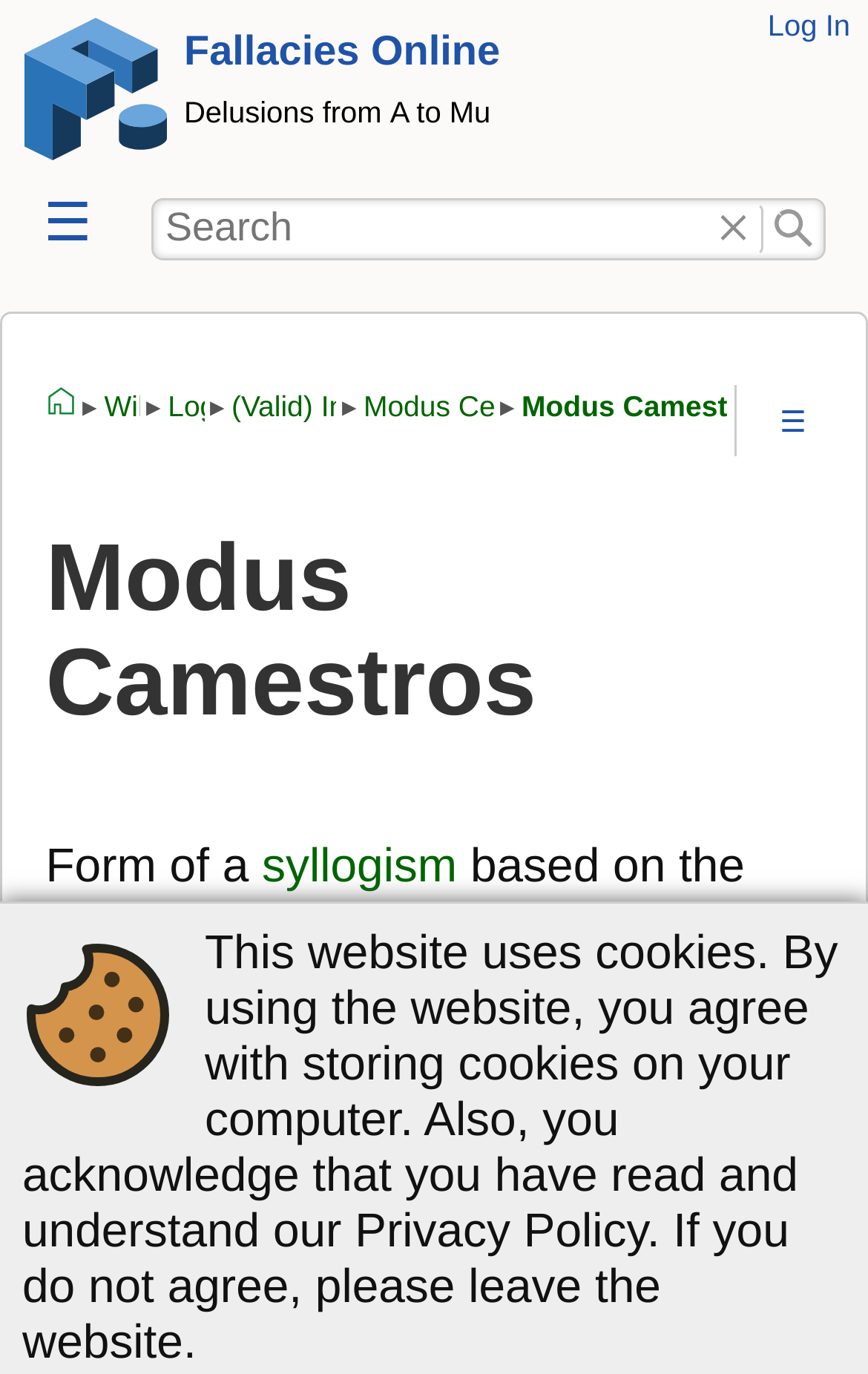What is the name of the website?
Using the screenshot, give a one-word or short phrase answer.

Fallacies Online